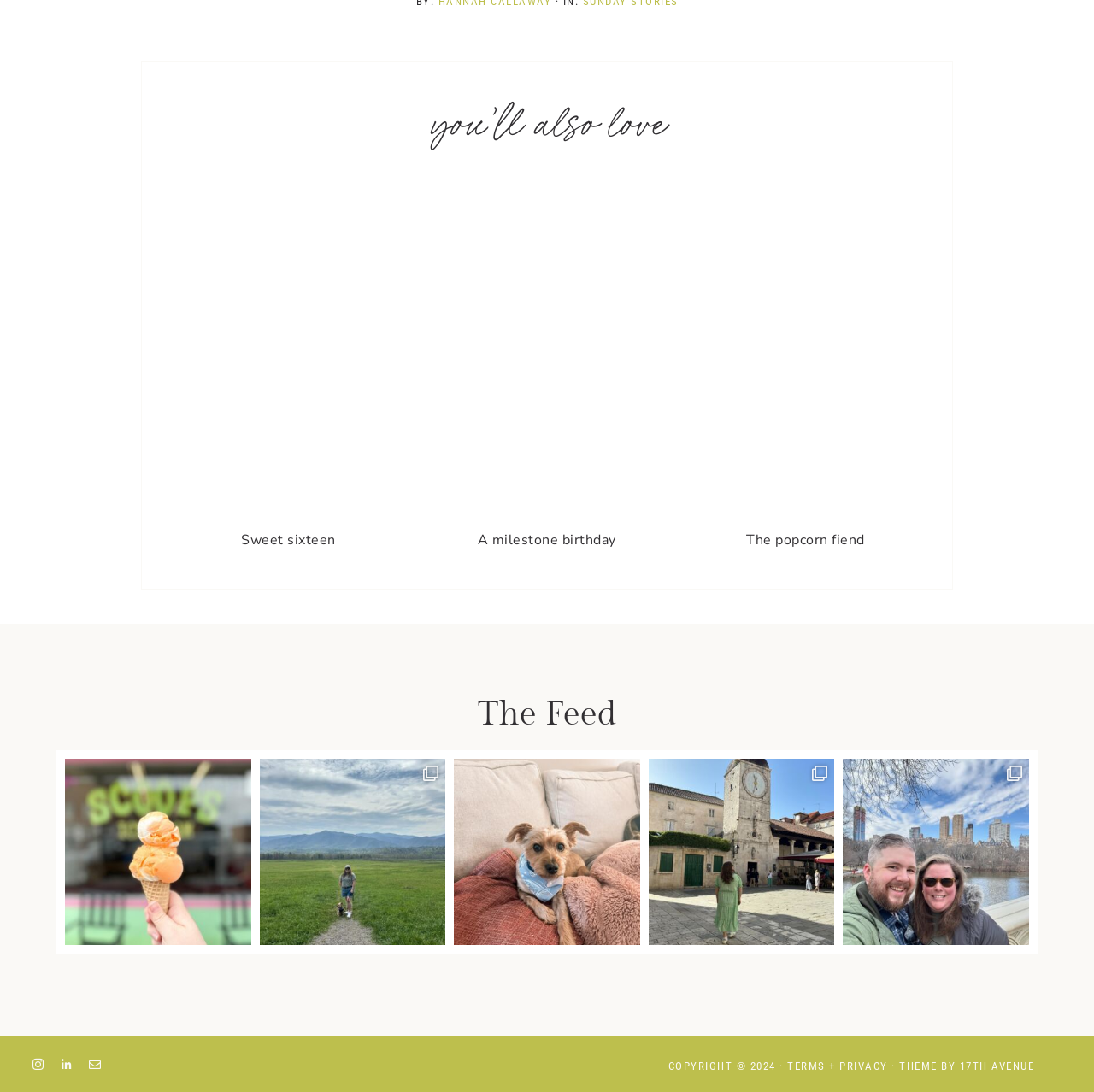How many links are under the 'The Feed' section?
Please answer the question with a detailed response using the information from the screenshot.

The 'The Feed' section is indicated by the heading element with the text 'The Feed' at coordinates [0.051, 0.634, 0.949, 0.675]. Under this section, there are 5 link elements with texts 'FIRST SCOOPS OF THE SEASON. 😎 🍦 🍊', 'THE PAST FEW MONTHS HAVE BEEN 😳 😵‍💫 EVER', 'EARLY MORNINGS WITH MY BEST BOY. #SCHMIDTELIAS', 'GREEN THINGS. 💚 🍀', and 'A CELEBRATORY WEEKEND IN NYC, FULL OF SO MANY FAVO'.